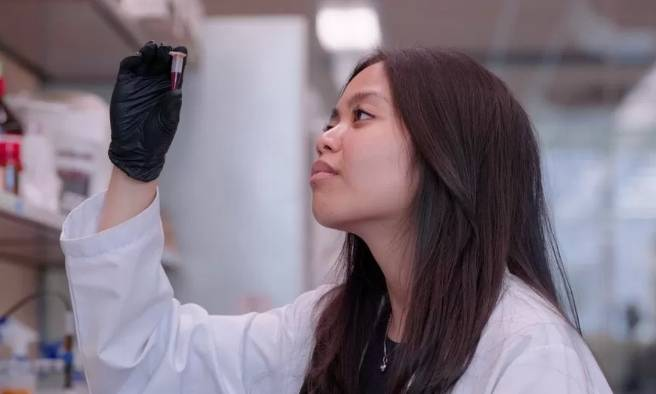Please look at the image and answer the question with a detailed explanation: Where is Denise conducting her research?

The image shows Denise examining a vial in a setting filled with various scientific materials and equipment, which indicates that she is conducting her research in a laboratory environment, where experiments and scientific investigations typically take place.